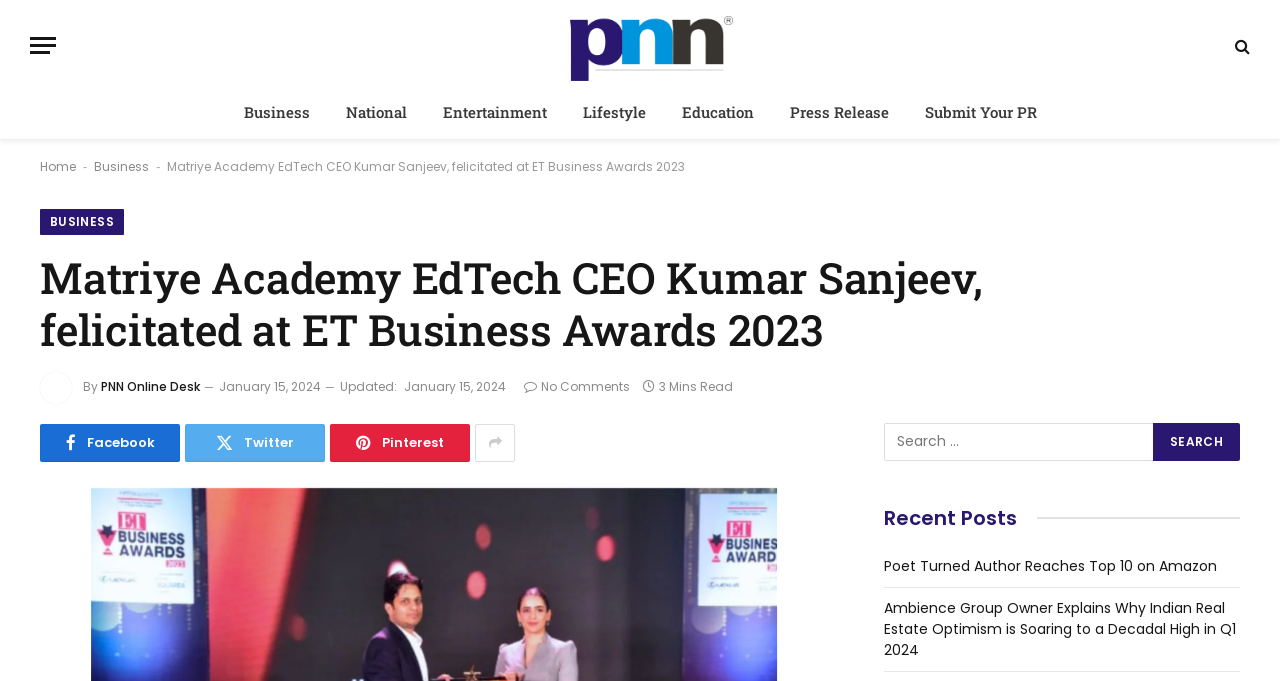Locate the bounding box coordinates of the area you need to click to fulfill this instruction: 'Click on the menu button'. The coordinates must be in the form of four float numbers ranging from 0 to 1: [left, top, right, bottom].

[0.023, 0.034, 0.044, 0.1]